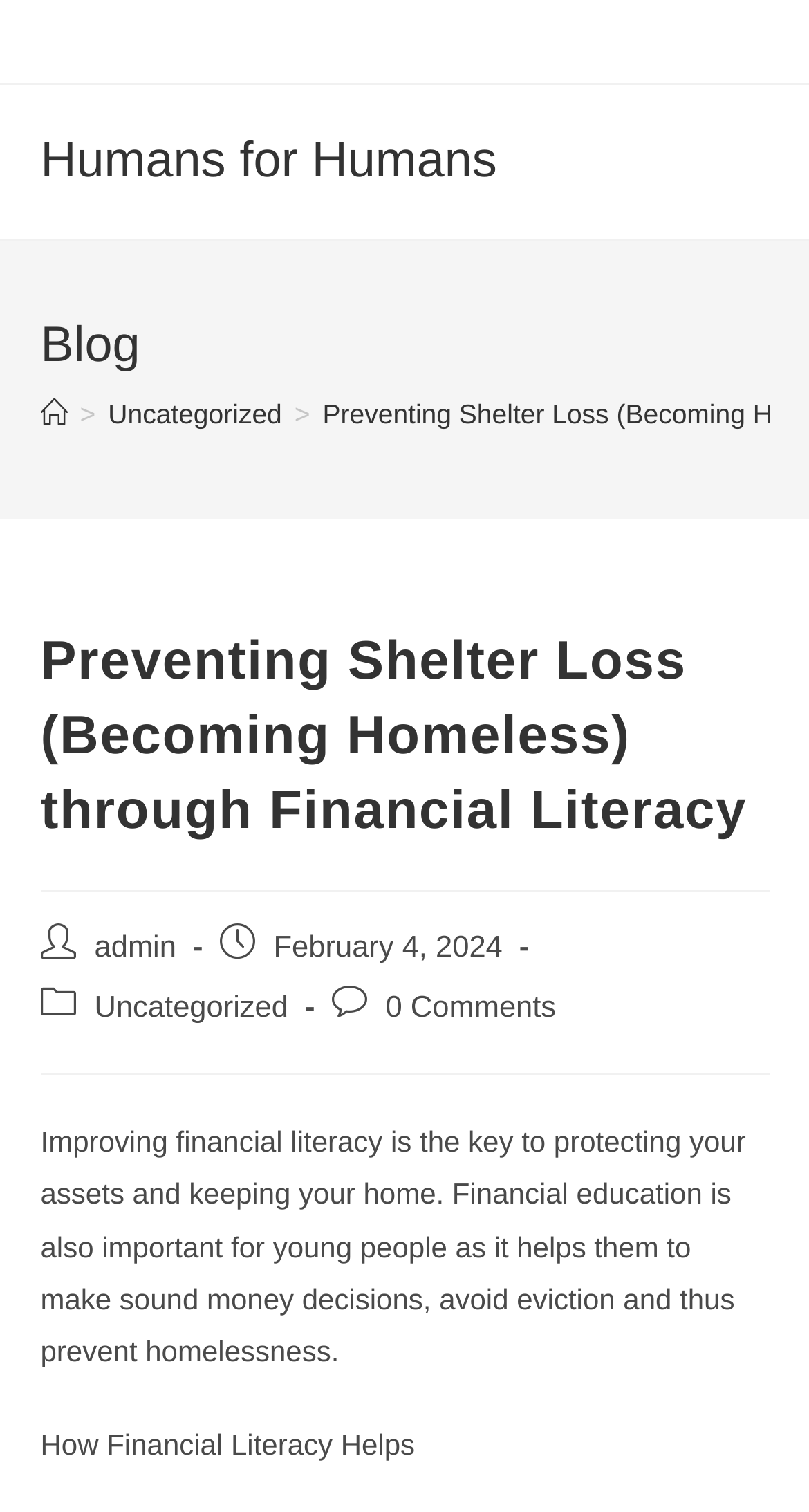Using the provided element description, identify the bounding box coordinates as (top-left x, top-left y, bottom-right x, bottom-right y). Ensure all values are between 0 and 1. Description: Uncategorized

[0.134, 0.263, 0.349, 0.284]